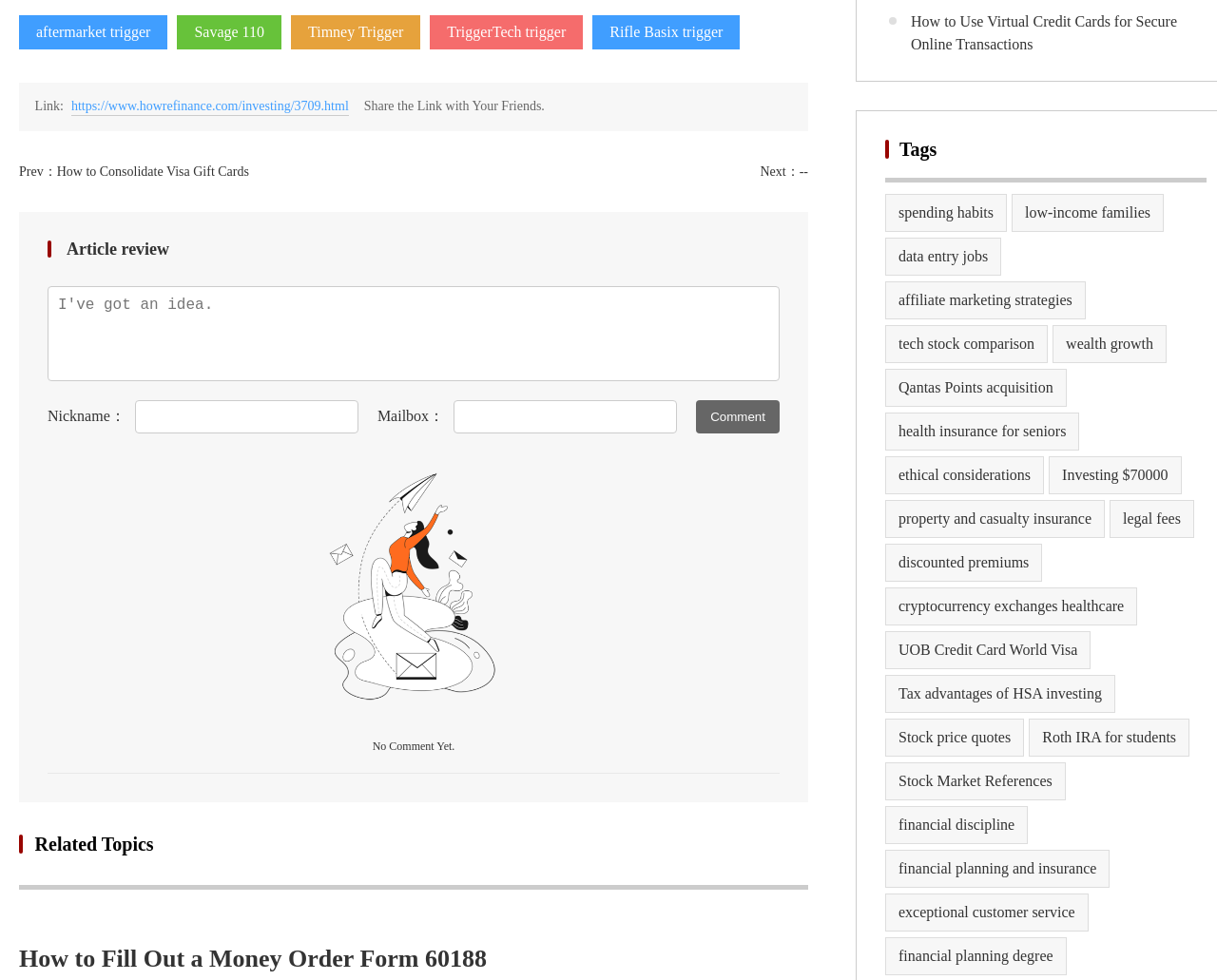Given the webpage screenshot, identify the bounding box of the UI element that matches this description: "affiliate marketing strategies".

[0.736, 0.292, 0.883, 0.321]